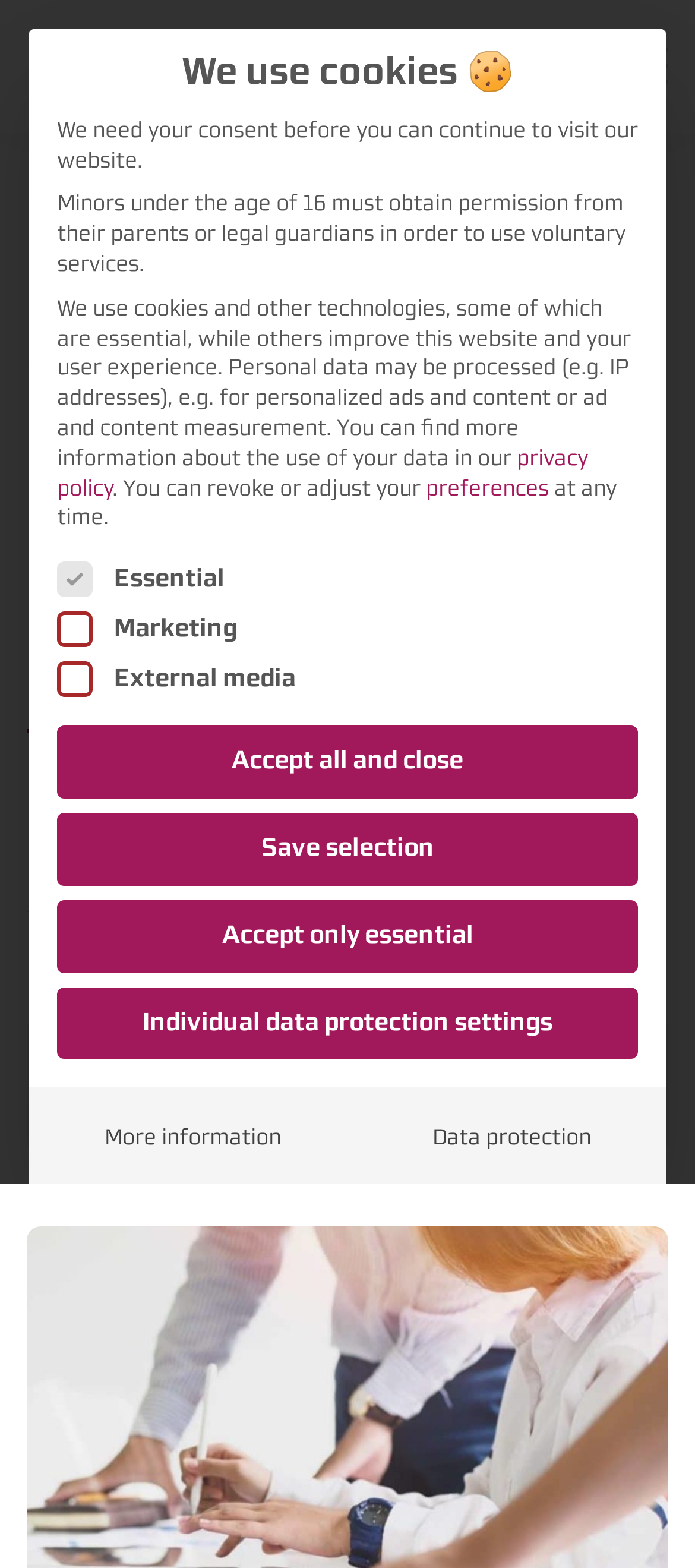Look at the image and write a detailed answer to the question: 
What is the purpose of the 'More information' button?

The 'More information' button is located in the cookie consent dialog, and it is likely to provide additional information about data protection, as it is placed near the 'Data protection' button. This button may lead to a page or section that explains the website's data protection policies in more detail.